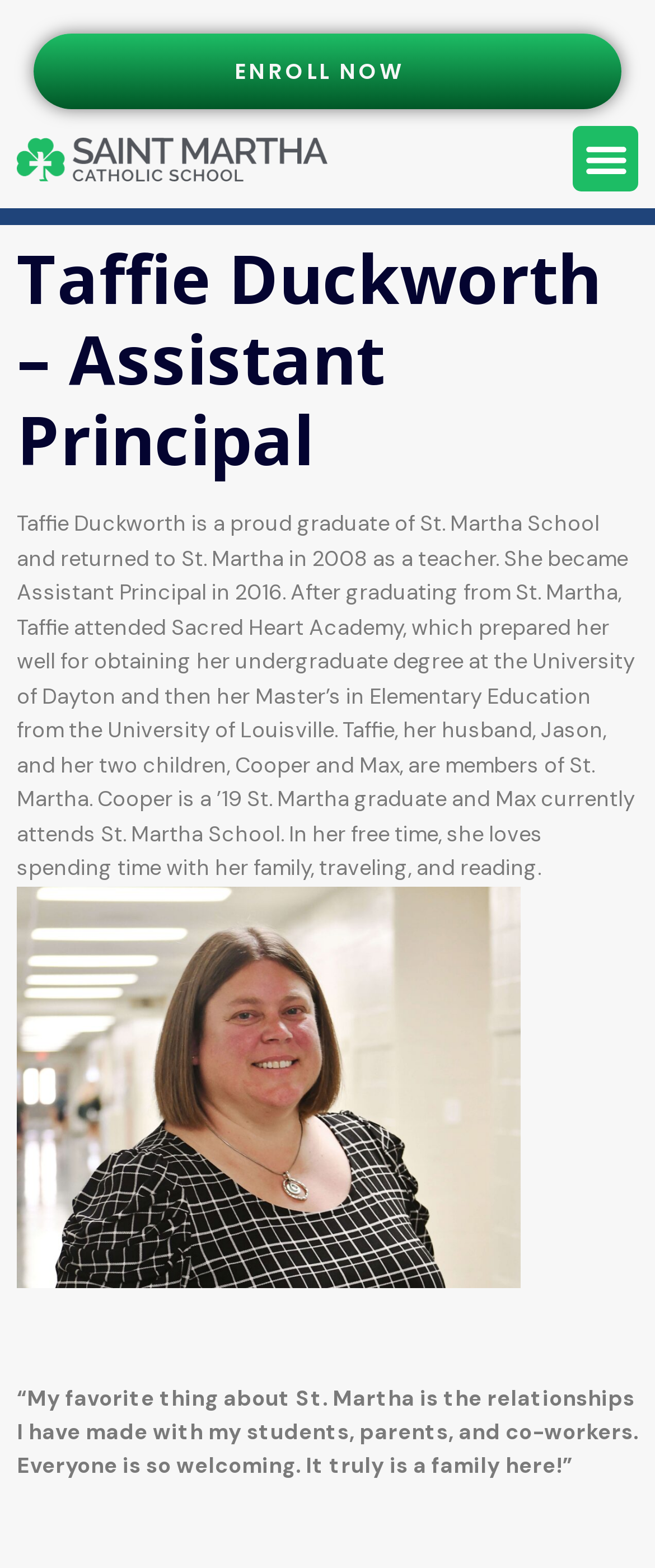Return the bounding box coordinates of the UI element that corresponds to this description: "Menu". The coordinates must be given as four float numbers in the range of 0 and 1, [left, top, right, bottom].

[0.874, 0.081, 0.974, 0.122]